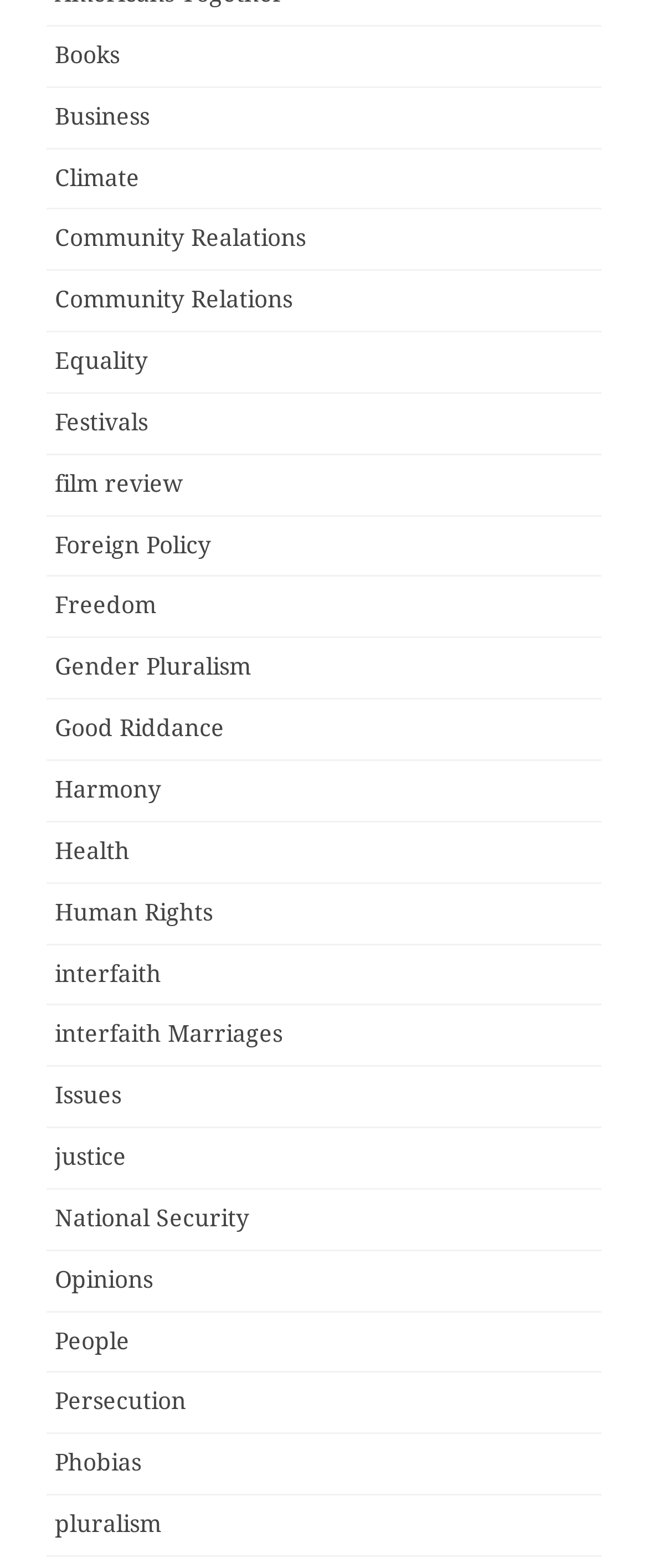Using the given description, provide the bounding box coordinates formatted as (top-left x, top-left y, bottom-right x, bottom-right y), with all values being floating point numbers between 0 and 1. Description: justice

[0.085, 0.729, 0.195, 0.746]